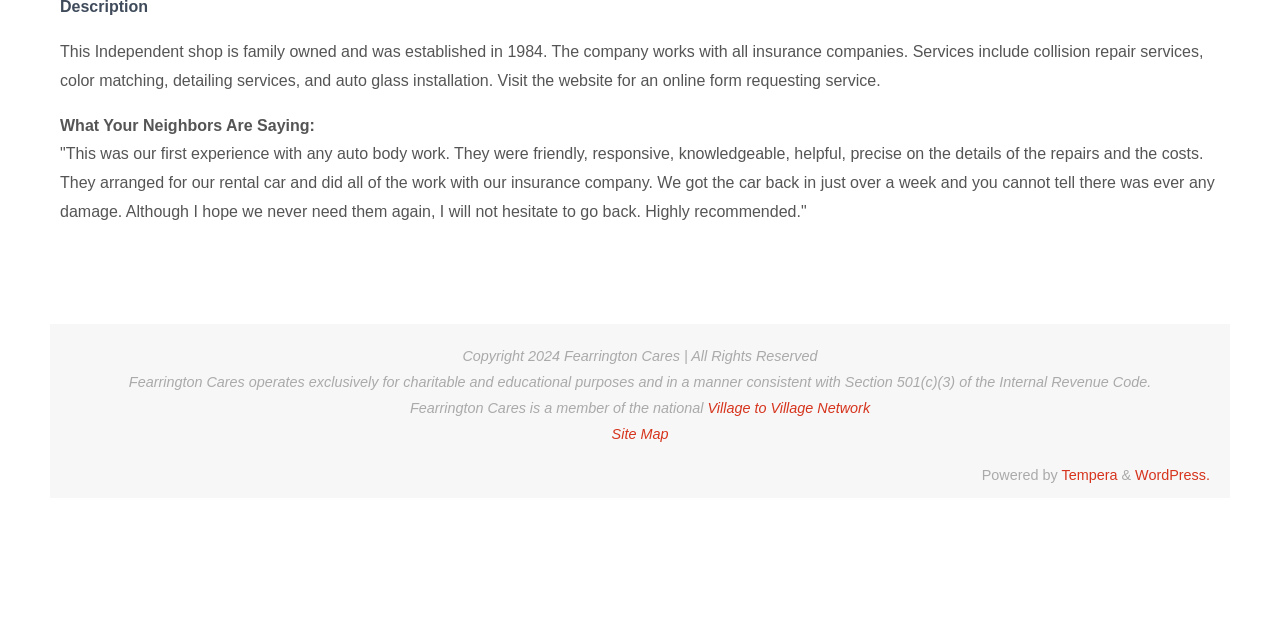Determine the bounding box coordinates for the UI element matching this description: "Site Map".

[0.478, 0.665, 0.522, 0.69]